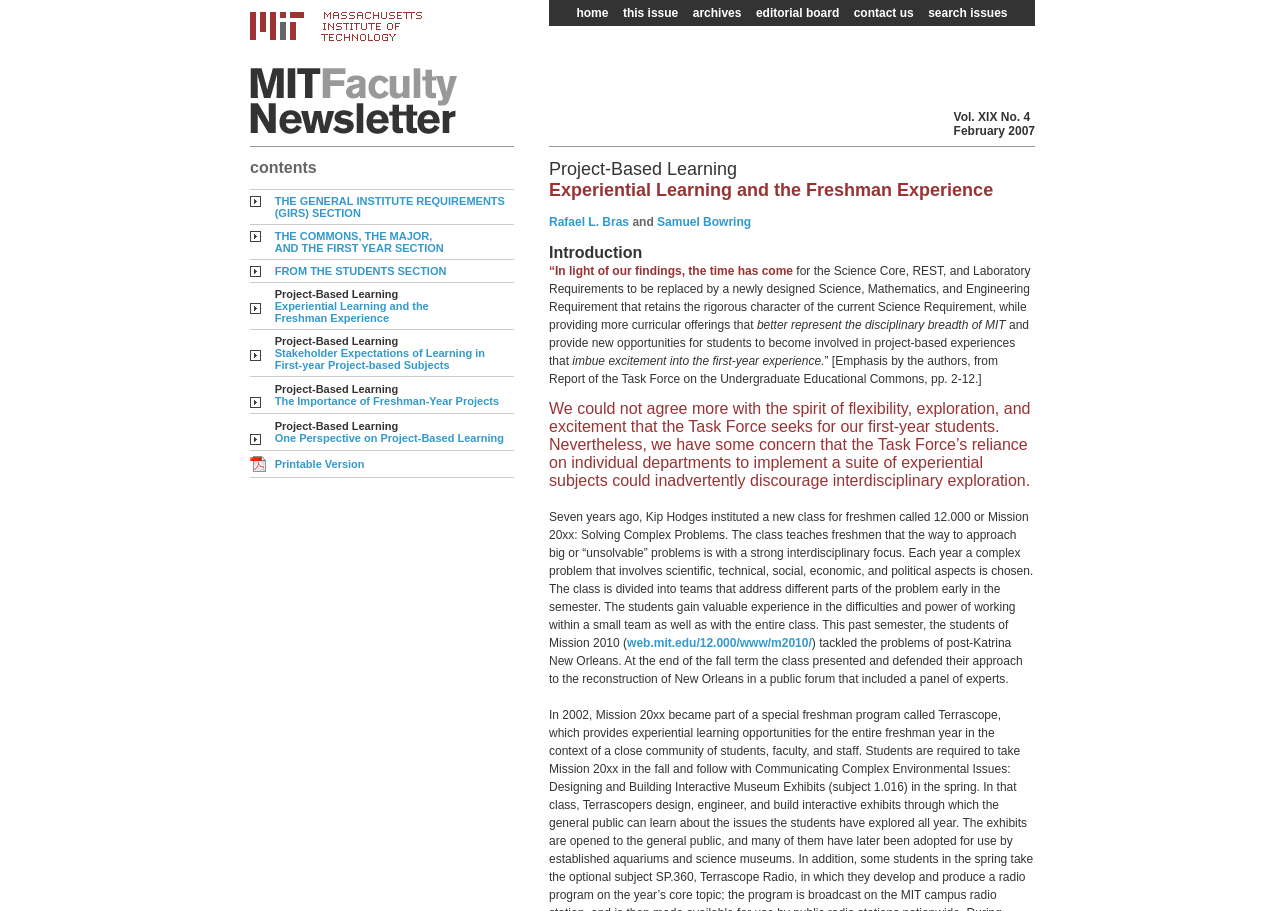Please identify the bounding box coordinates of the area that needs to be clicked to follow this instruction: "go to MIT Faculty Newsletter".

[0.195, 0.03, 0.33, 0.048]